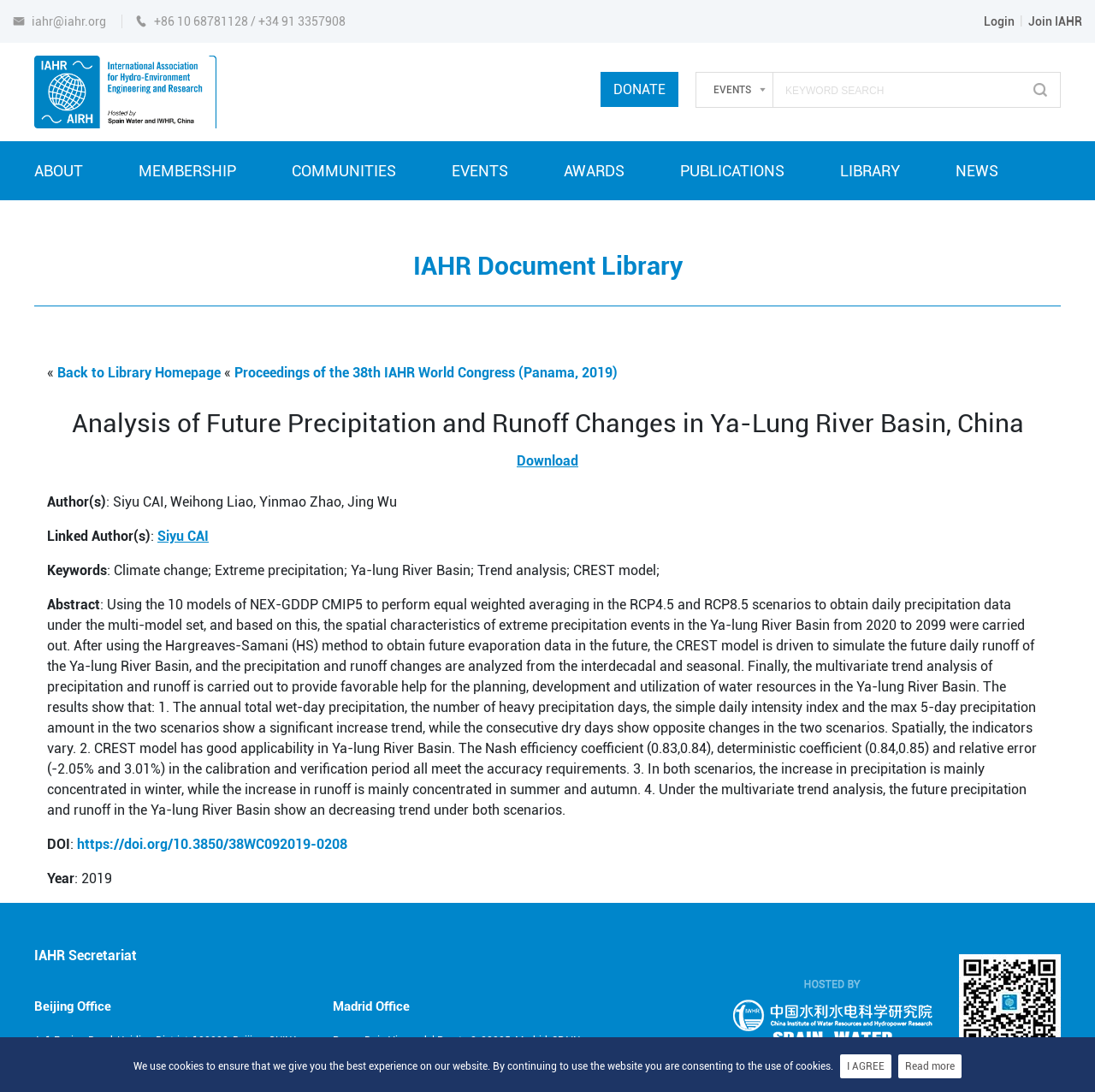What is the location of the IAHR Beijing Office?
Give a detailed explanation using the information visible in the image.

The location of the IAHR Beijing Office is provided at the bottom of the webpage, under the 'IAHR Secretariat' section, and it includes the address, city, and country.